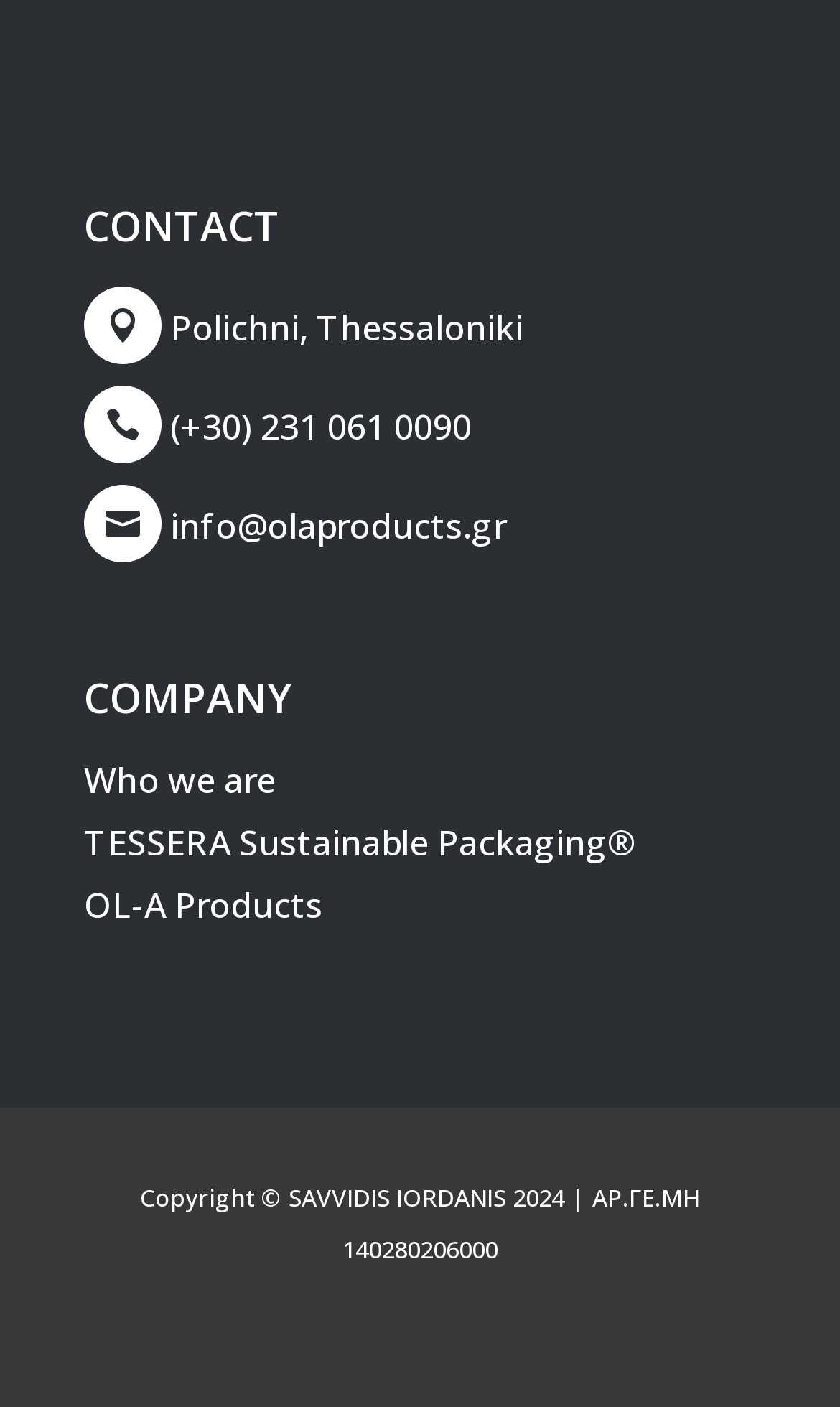With reference to the image, please provide a detailed answer to the following question: What is the copyright year of the website?

I found the copyright year by looking at the static text at the bottom of the page, and it says 'Copyright © SAVVIDIS IORDANIS 2024'.